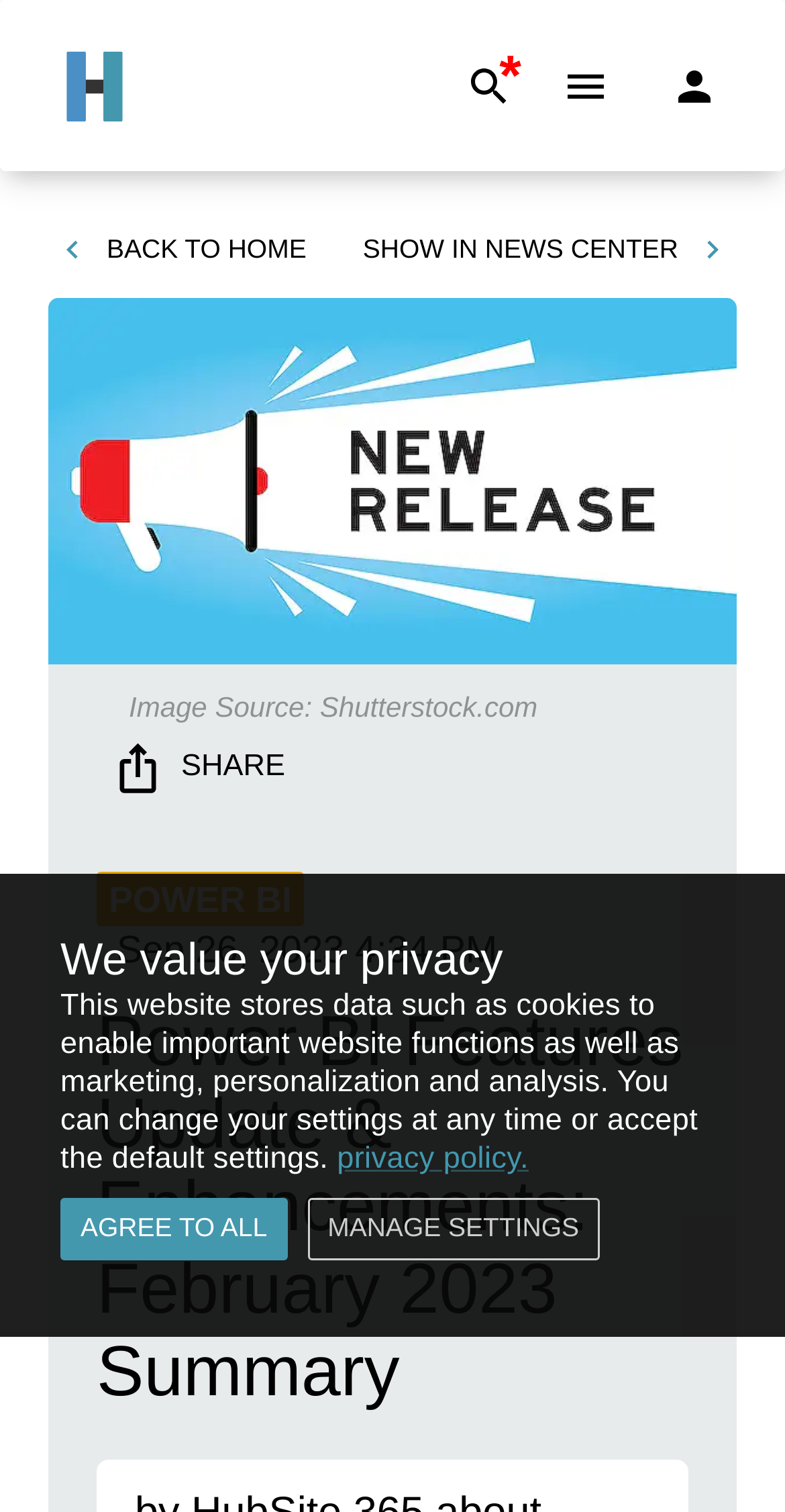Pinpoint the bounding box coordinates of the element that must be clicked to accomplish the following instruction: "go back to home". The coordinates should be in the format of four float numbers between 0 and 1, i.e., [left, top, right, bottom].

[0.062, 0.145, 0.403, 0.186]